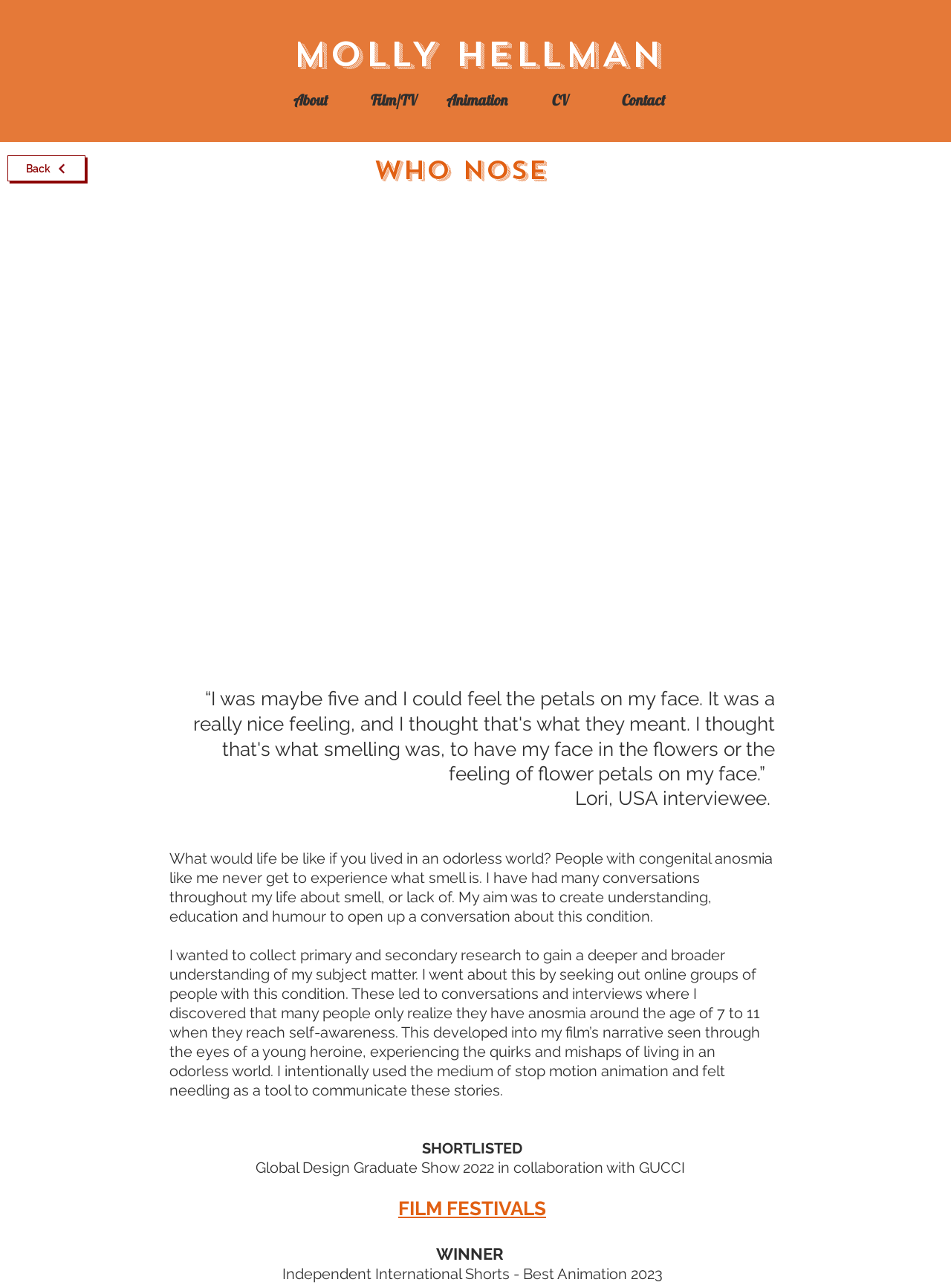Locate the bounding box coordinates of the area to click to fulfill this instruction: "Read the interviewee's story". The bounding box should be presented as four float numbers between 0 and 1, in the order [left, top, right, bottom].

[0.605, 0.611, 0.81, 0.628]